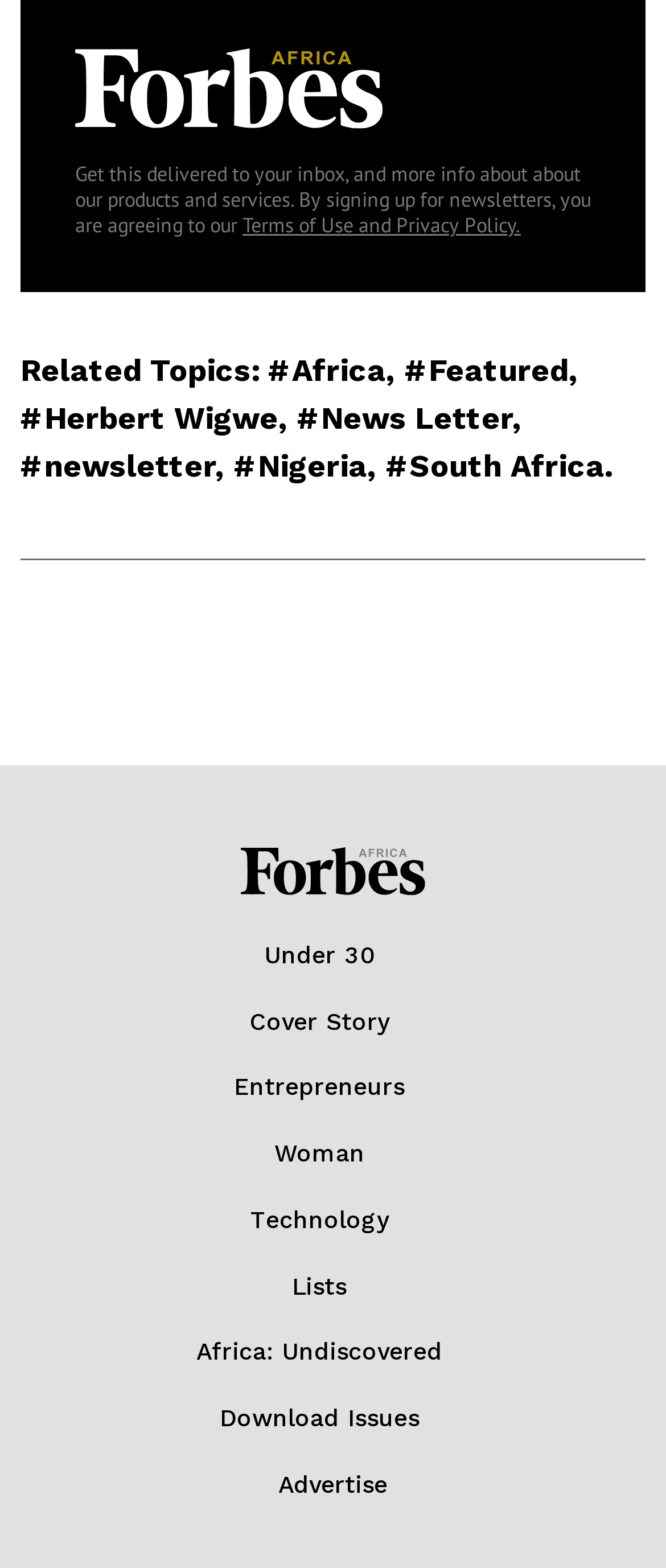Answer in one word or a short phrase: 
What is the position of the image relative to the 'Get this delivered...' text?

Above